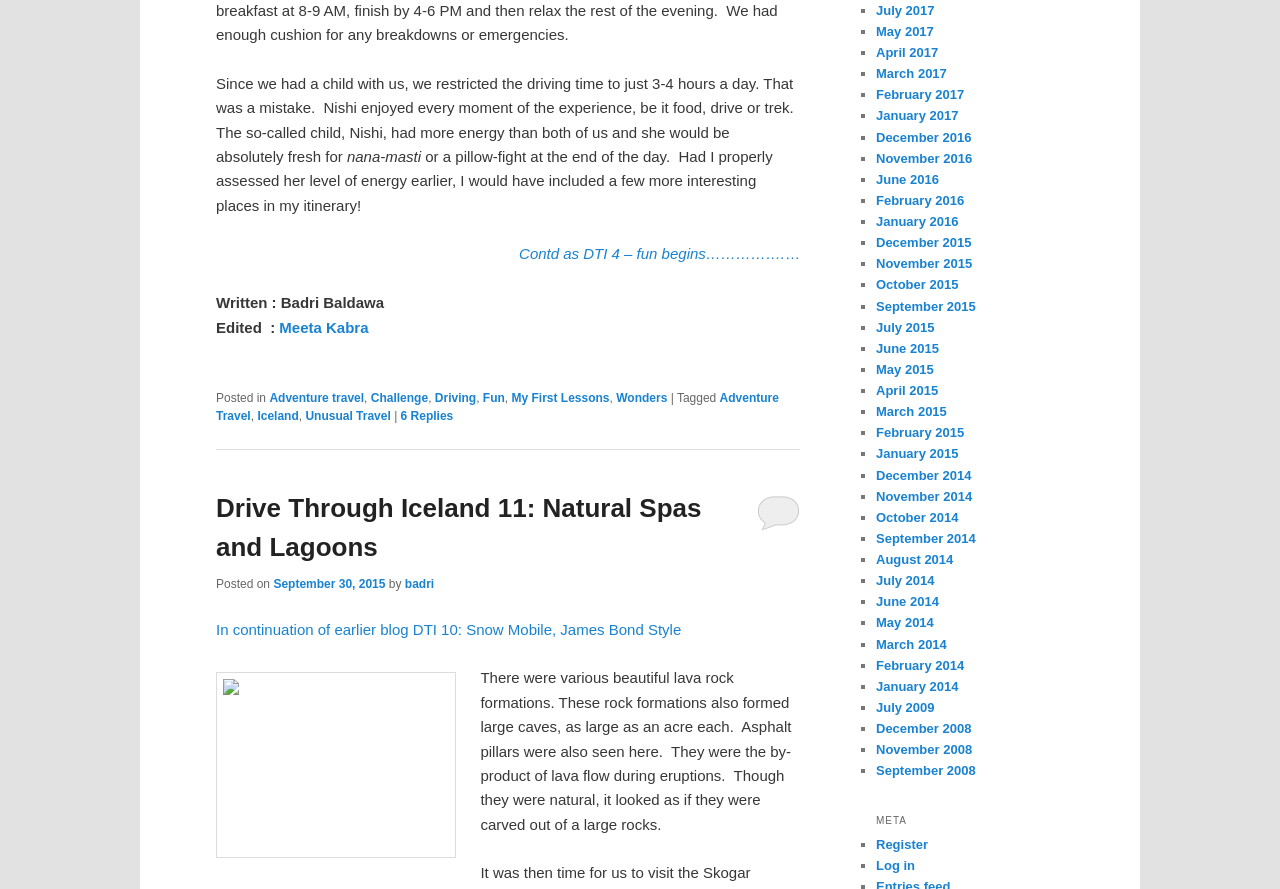Respond with a single word or phrase to the following question: What is the date of the blog post?

September 30, 2015